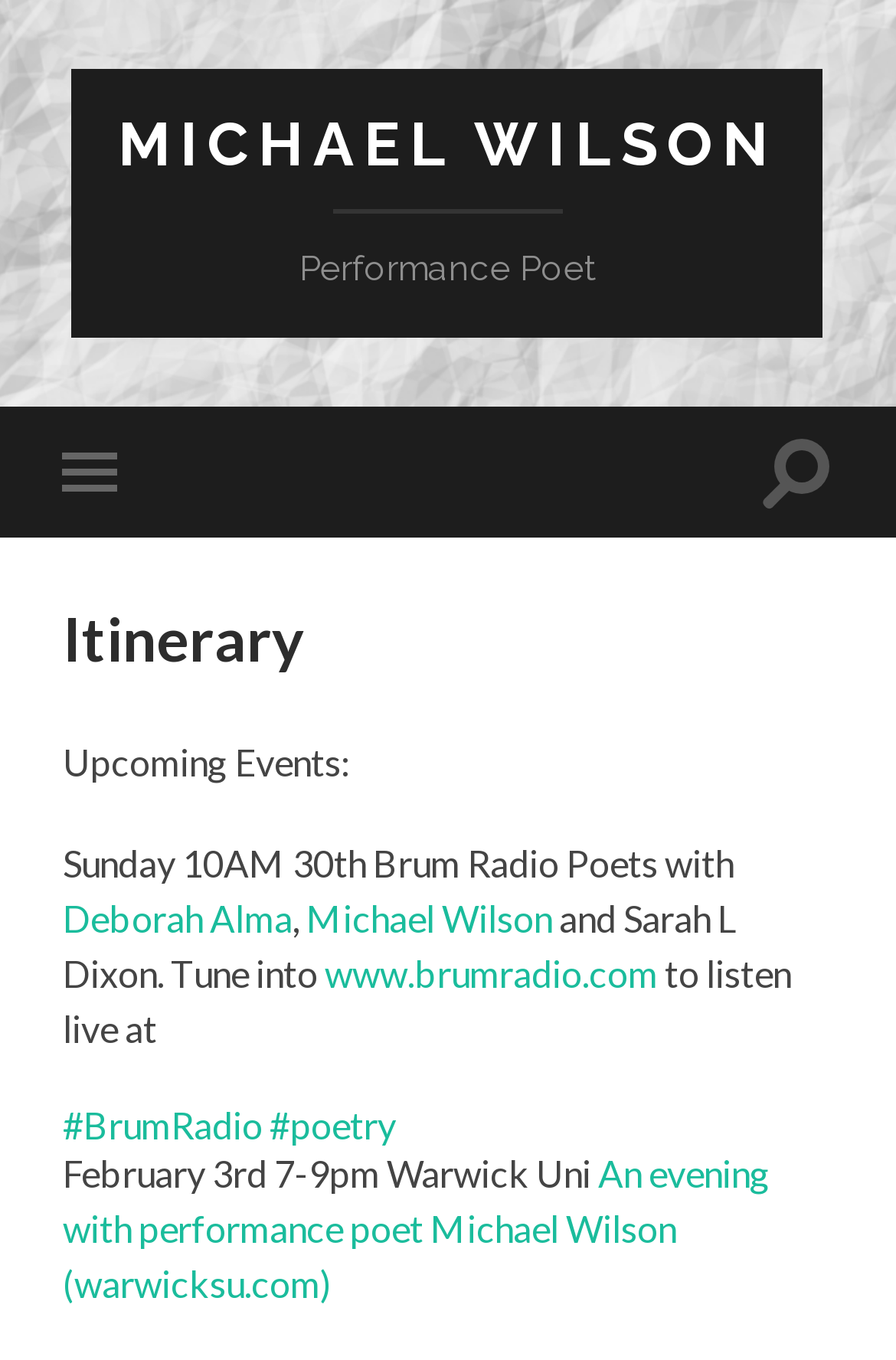Can you specify the bounding box coordinates of the area that needs to be clicked to fulfill the following instruction: "Toggle the mobile menu"?

[0.07, 0.299, 0.152, 0.395]